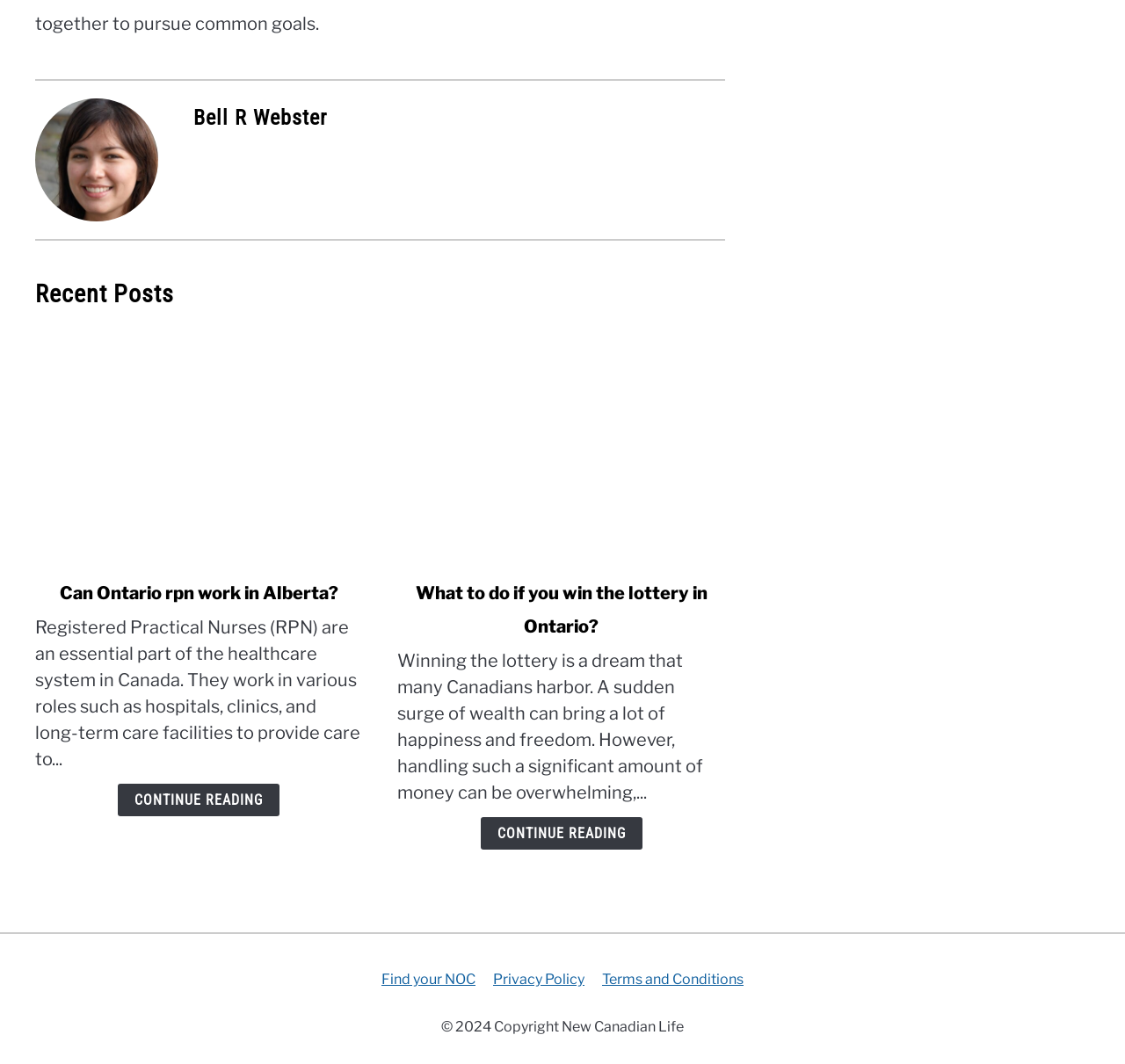Locate the bounding box coordinates of the area to click to fulfill this instruction: "Click on the link to view the privacy policy". The bounding box should be presented as four float numbers between 0 and 1, in the order [left, top, right, bottom].

[0.438, 0.913, 0.52, 0.928]